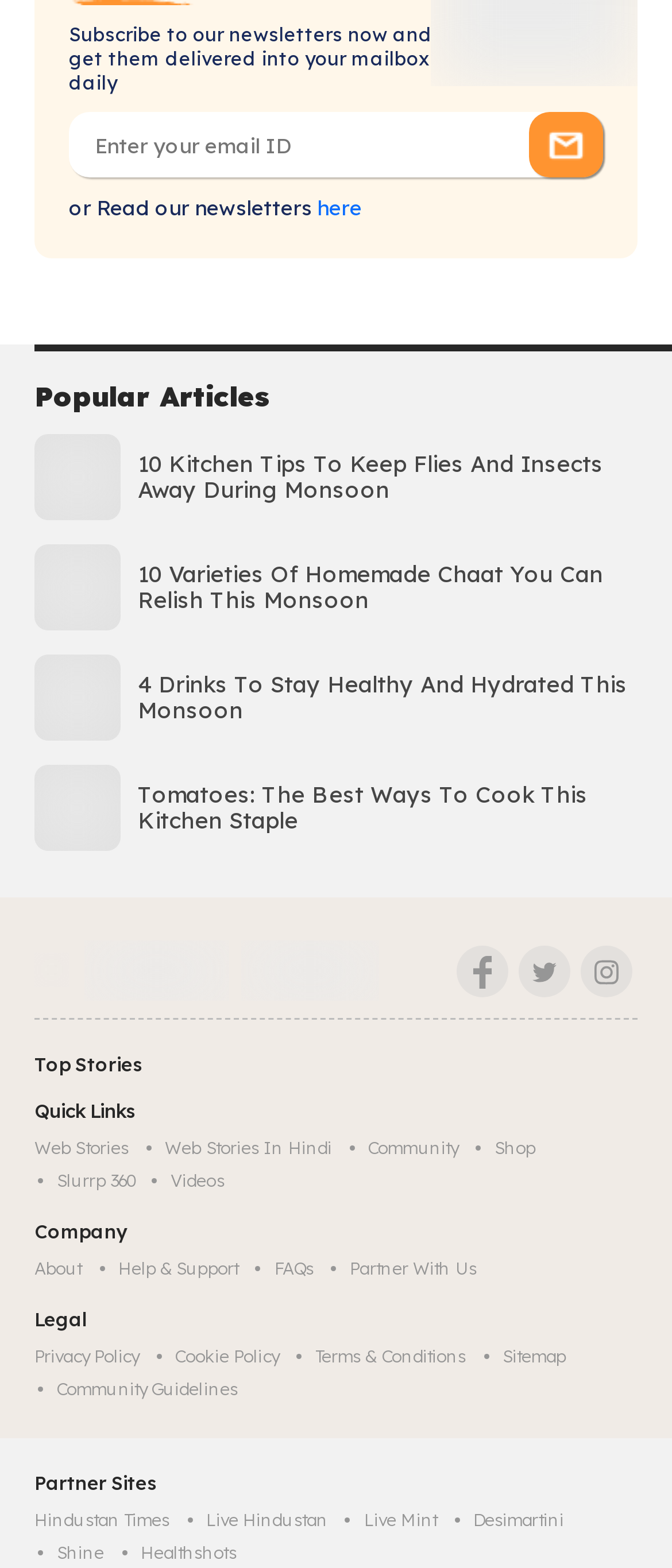What social media platforms are available?
Look at the image and answer the question with a single word or phrase.

Facebook, Twitter, Instagram